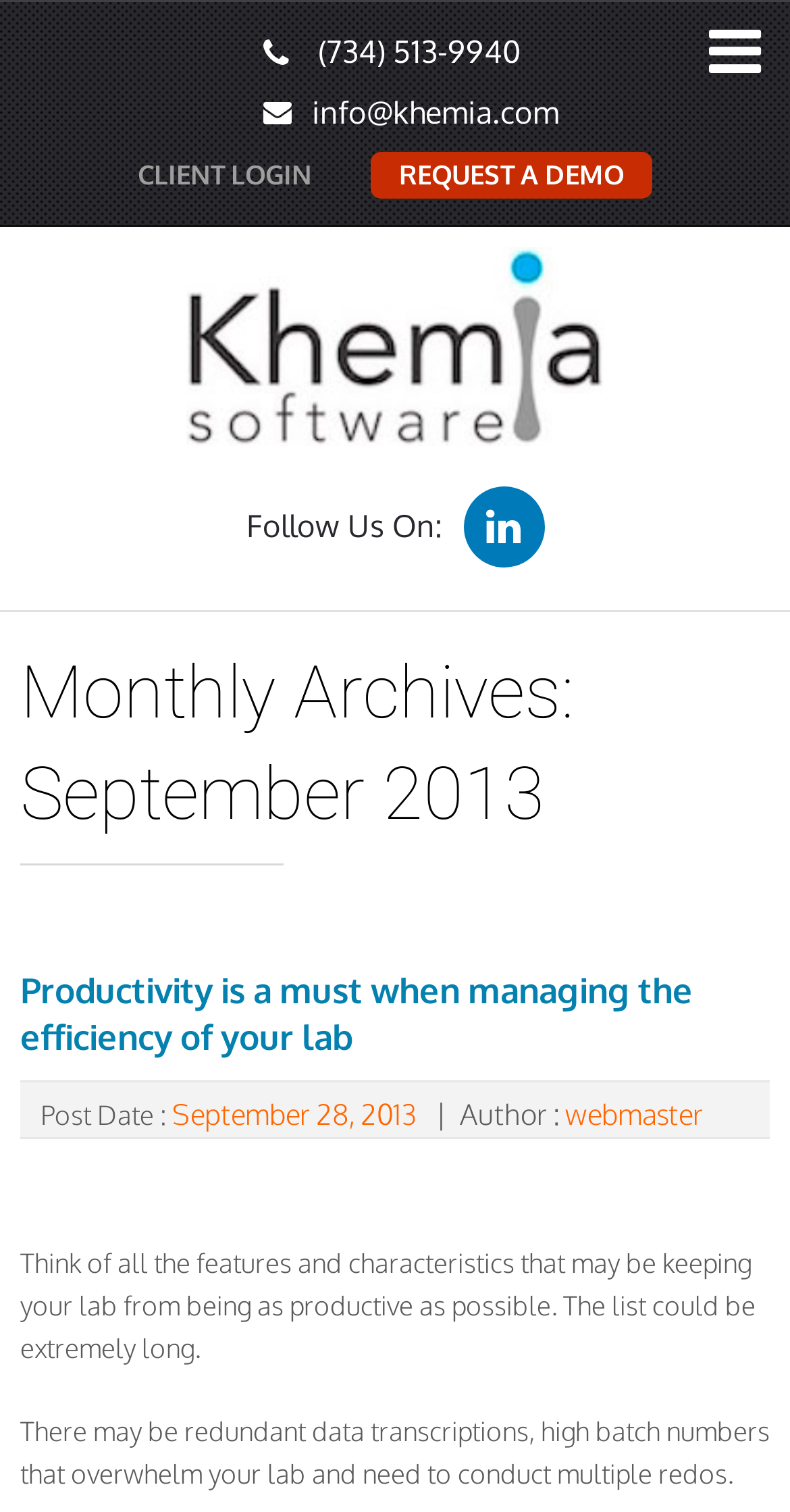Identify the bounding box coordinates of the area that should be clicked in order to complete the given instruction: "Follow us on social media". The bounding box coordinates should be four float numbers between 0 and 1, i.e., [left, top, right, bottom].

[0.312, 0.322, 0.688, 0.375]